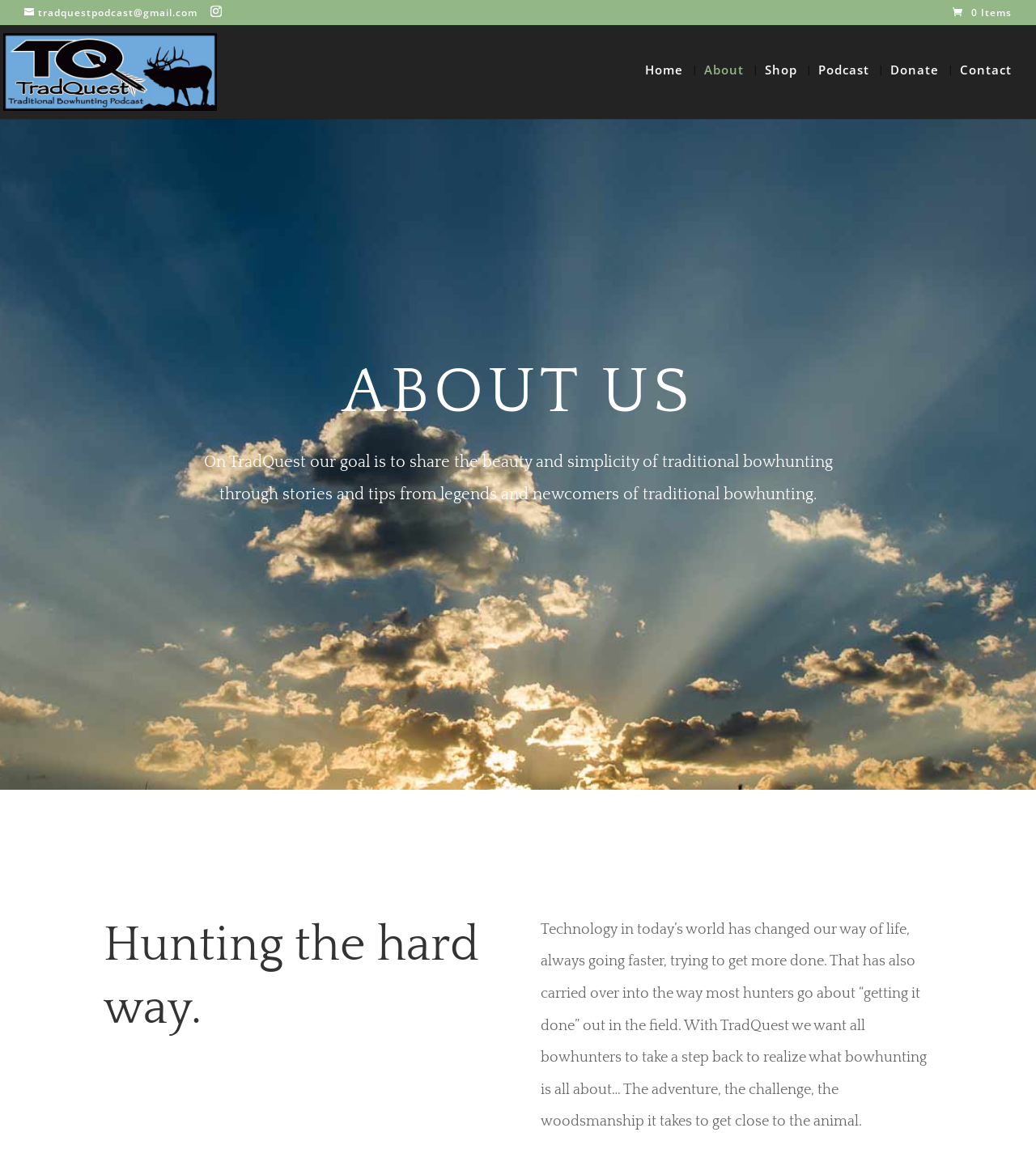What is the email address provided?
Please ensure your answer is as detailed and informative as possible.

I found the email address by looking at the link element with the OCR text 'tradquestpodcast@gmail.com' which is located at the top of the page.